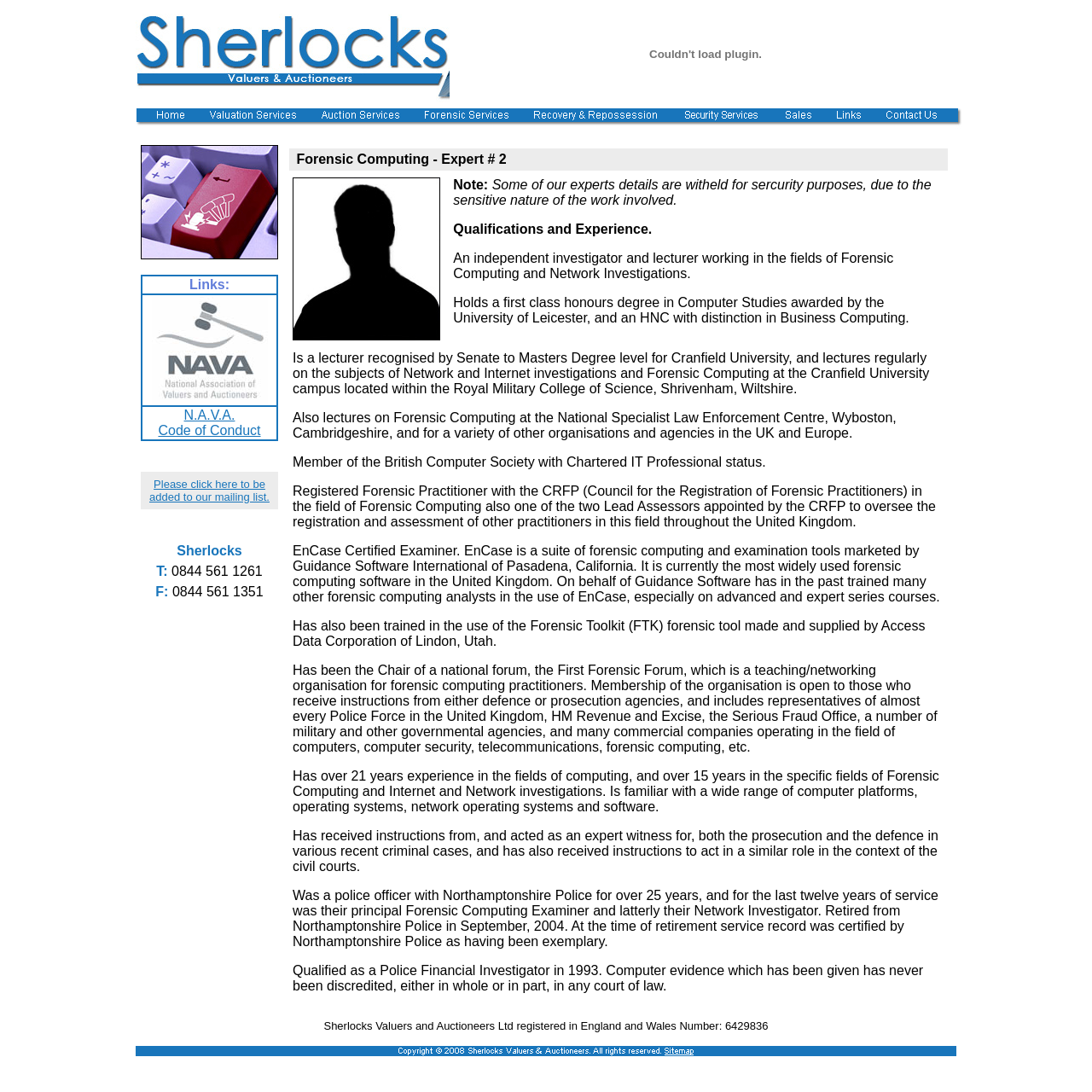Elaborate on the webpage's design and content in a detailed caption.

The webpage is about Sherlocks Valuers and Auctioneers, a company that provides auctioneering and valuation services to the UK insolvency industry. At the top of the page, there is a header section with the company's logo and a navigation menu that includes links to various services such as home, valuation services, auction services, forensic services, recovery and repossession, security services, sales, links, and contact us.

Below the header section, there is a main content area that takes up most of the page. This area is divided into two sections. The top section is a brief introduction to the company's auction services, with a call-to-action to join their mailing list. The bottom section is a detailed description of one of their experts, including their qualifications, experience, and expertise in forensic computing and network investigations.

The expert's profile is presented in a table format, with sections for their background, qualifications, experience, and skills. There are also links to related resources, such as the company's code of conduct and a sitemap.

Throughout the page, there are several images, including the company's logo, icons for each of the services listed in the navigation menu, and a few other graphics. The overall layout is clean and organized, with clear headings and concise text.